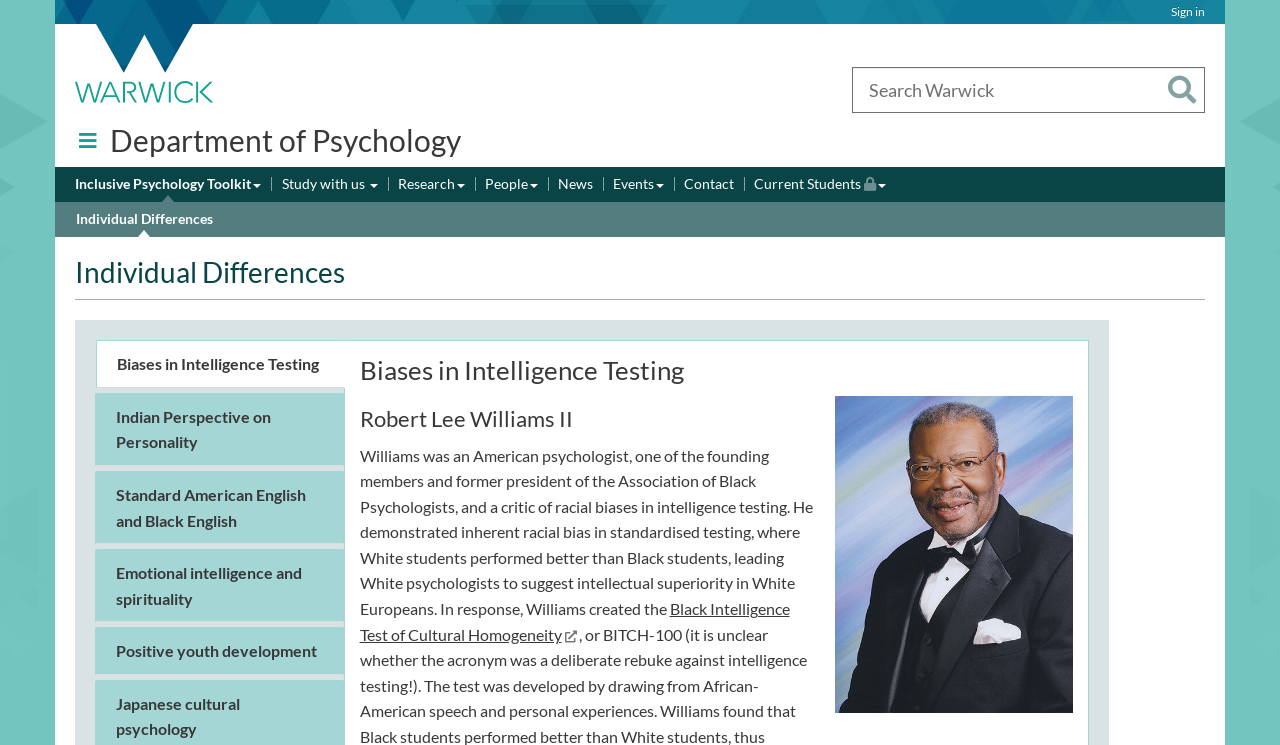Please specify the bounding box coordinates of the clickable region to carry out the following instruction: "Explore the Department of Psychology". The coordinates should be four float numbers between 0 and 1, in the format [left, top, right, bottom].

[0.082, 0.152, 0.36, 0.224]